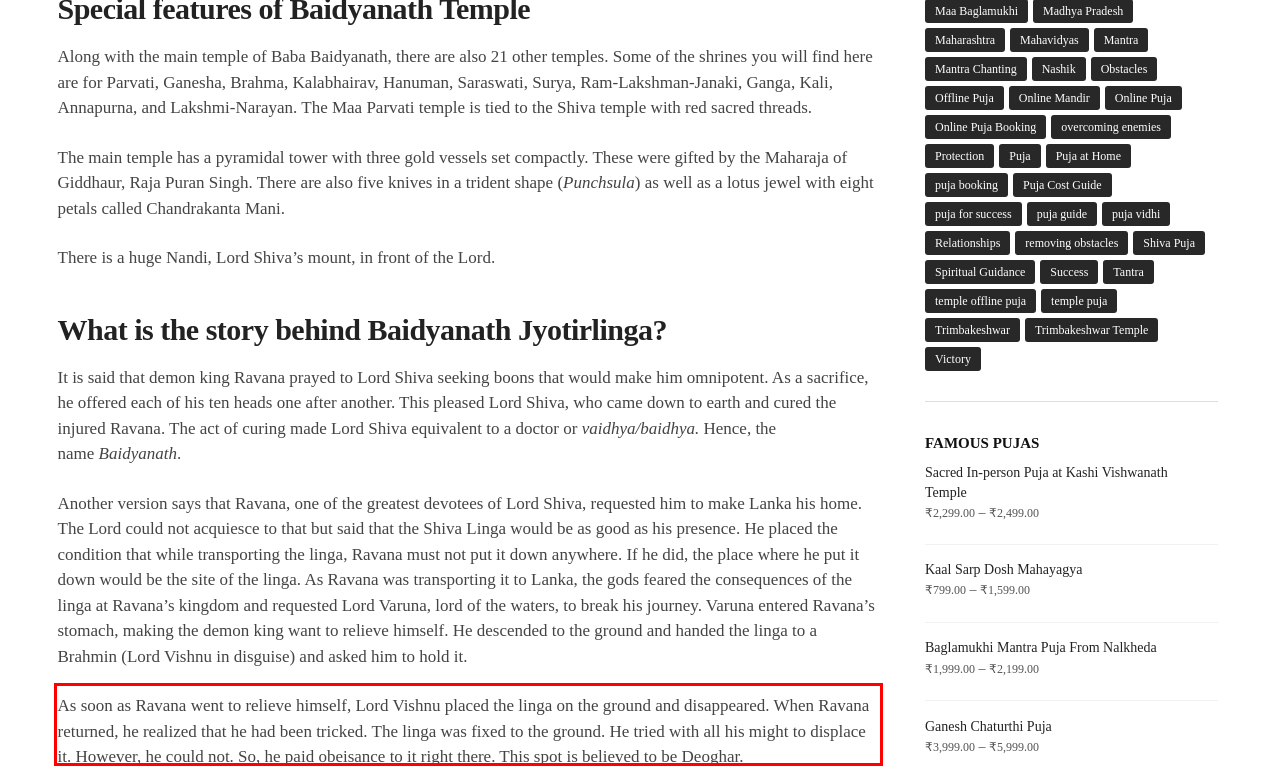Examine the webpage screenshot and use OCR to recognize and output the text within the red bounding box.

As soon as Ravana went to relieve himself, Lord Vishnu placed the linga on the ground and disappeared. When Ravana returned, he realized that he had been tricked. The linga was fixed to the ground. He tried with all his might to displace it. However, he could not. So, he paid obeisance to it right there. This spot is believed to be Deoghar.